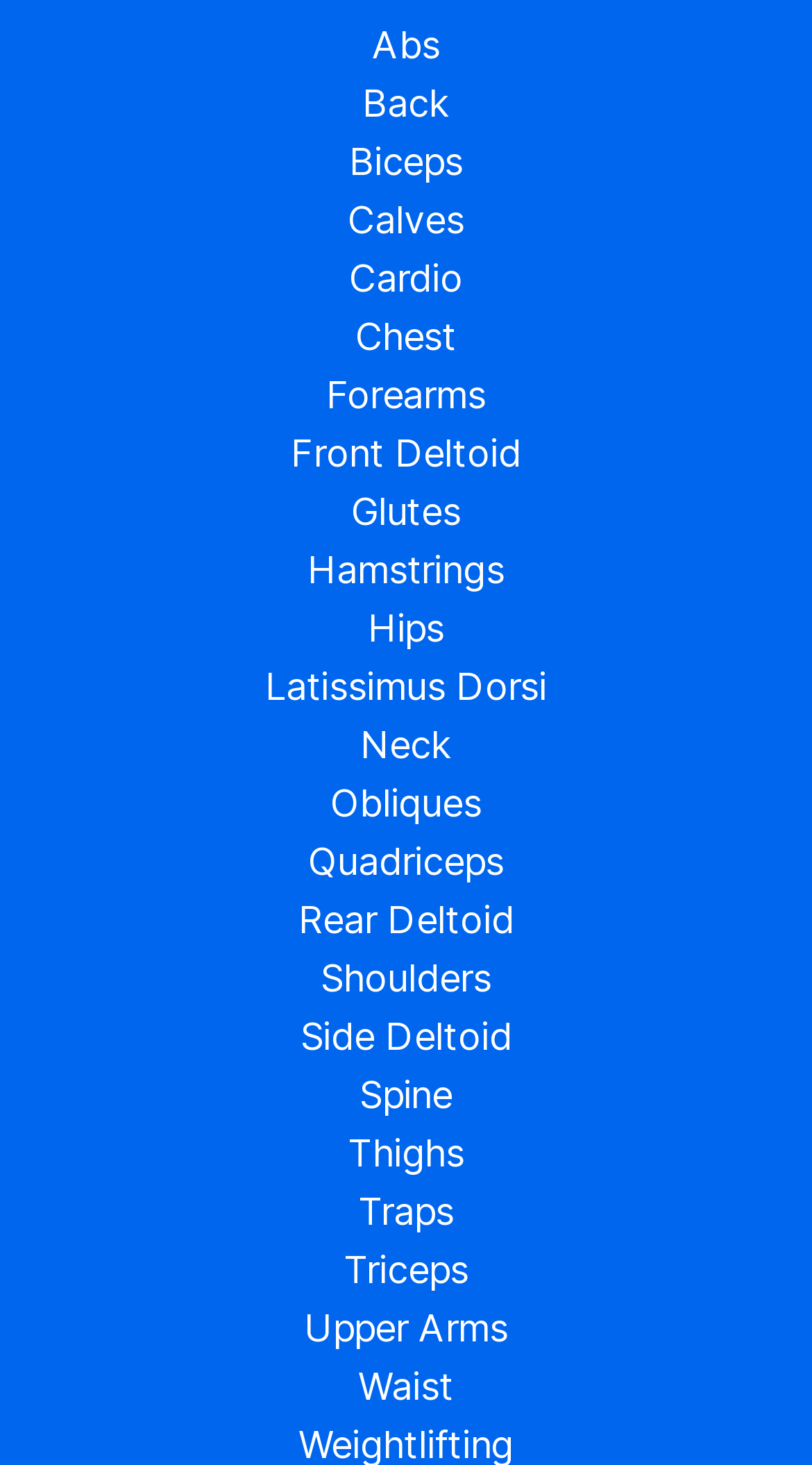Are there any links related to cardio exercises?
Answer the question with a single word or phrase, referring to the image.

Yes